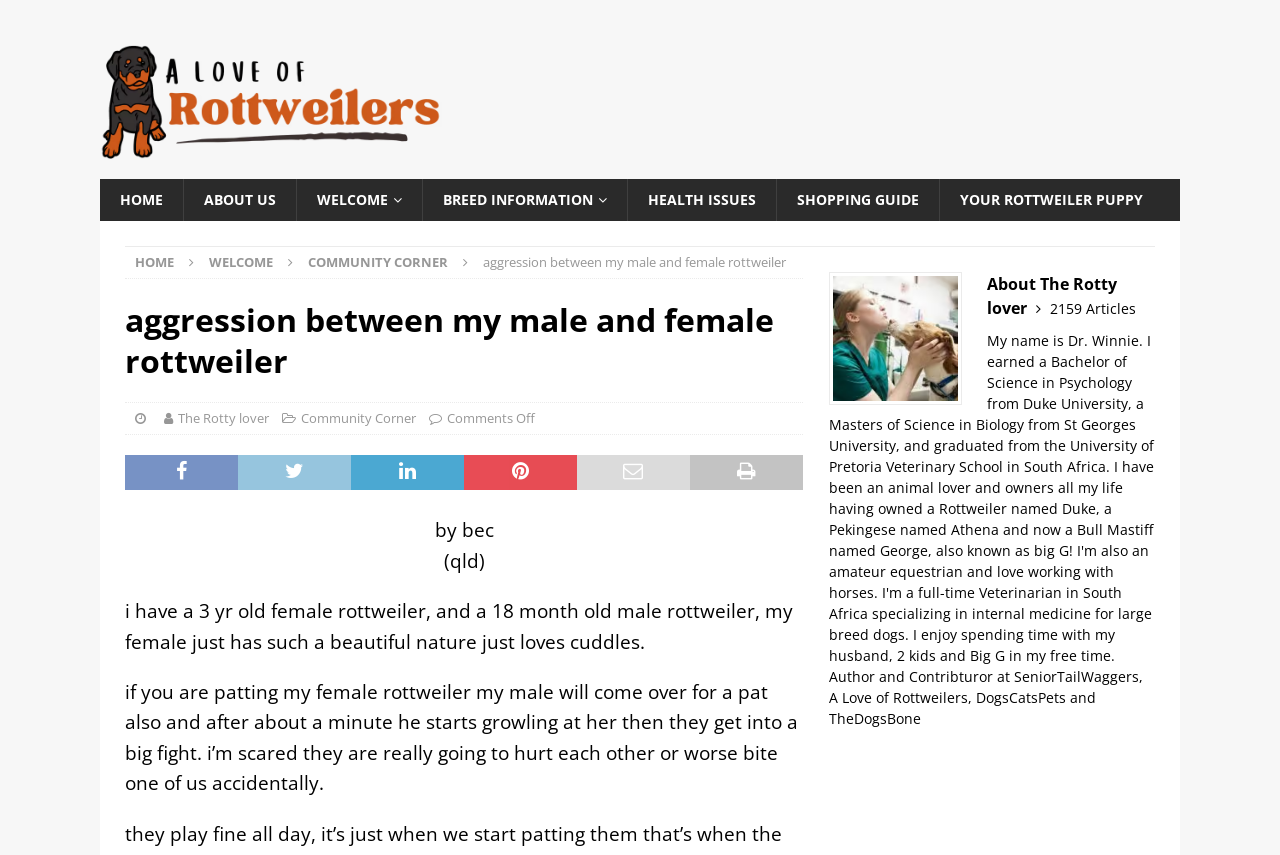Review the image closely and give a comprehensive answer to the question: What is the name of the website?

I determined the answer by looking at the link element with the text 'A Love Of Rottweilers' at the top of the webpage, which suggests that it is the name of the website.